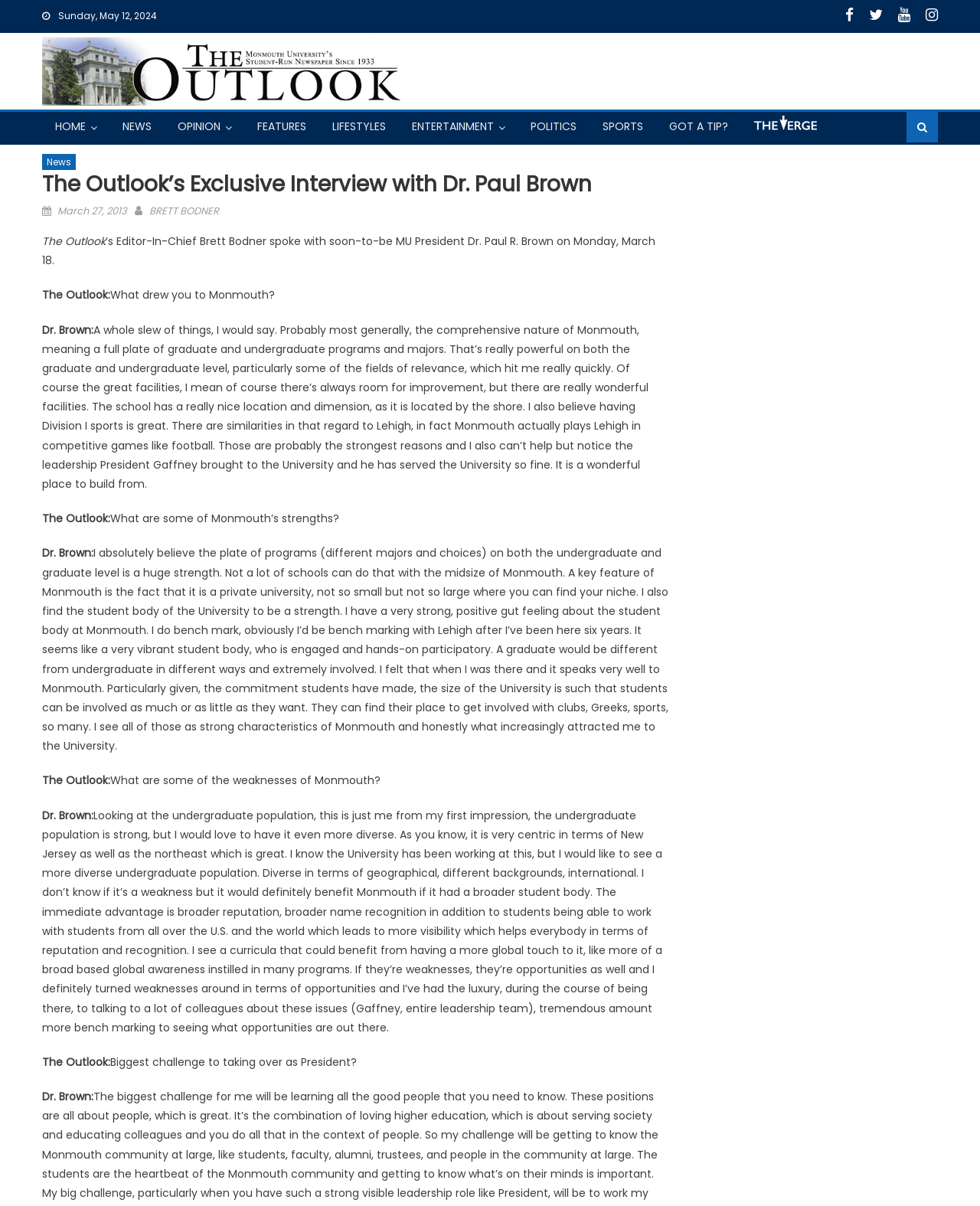What is the topic of the interview?
Please provide a detailed and thorough answer to the question.

I found the answer by reading the text of the interview which discusses Dr. Paul R. Brown's thoughts on Monmouth University and his presidency.